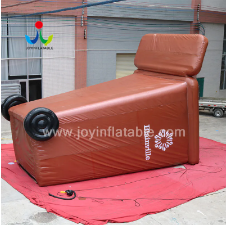What is the purpose of the inflatable trash can?
Refer to the screenshot and answer in one word or phrase.

Waste disposal at events